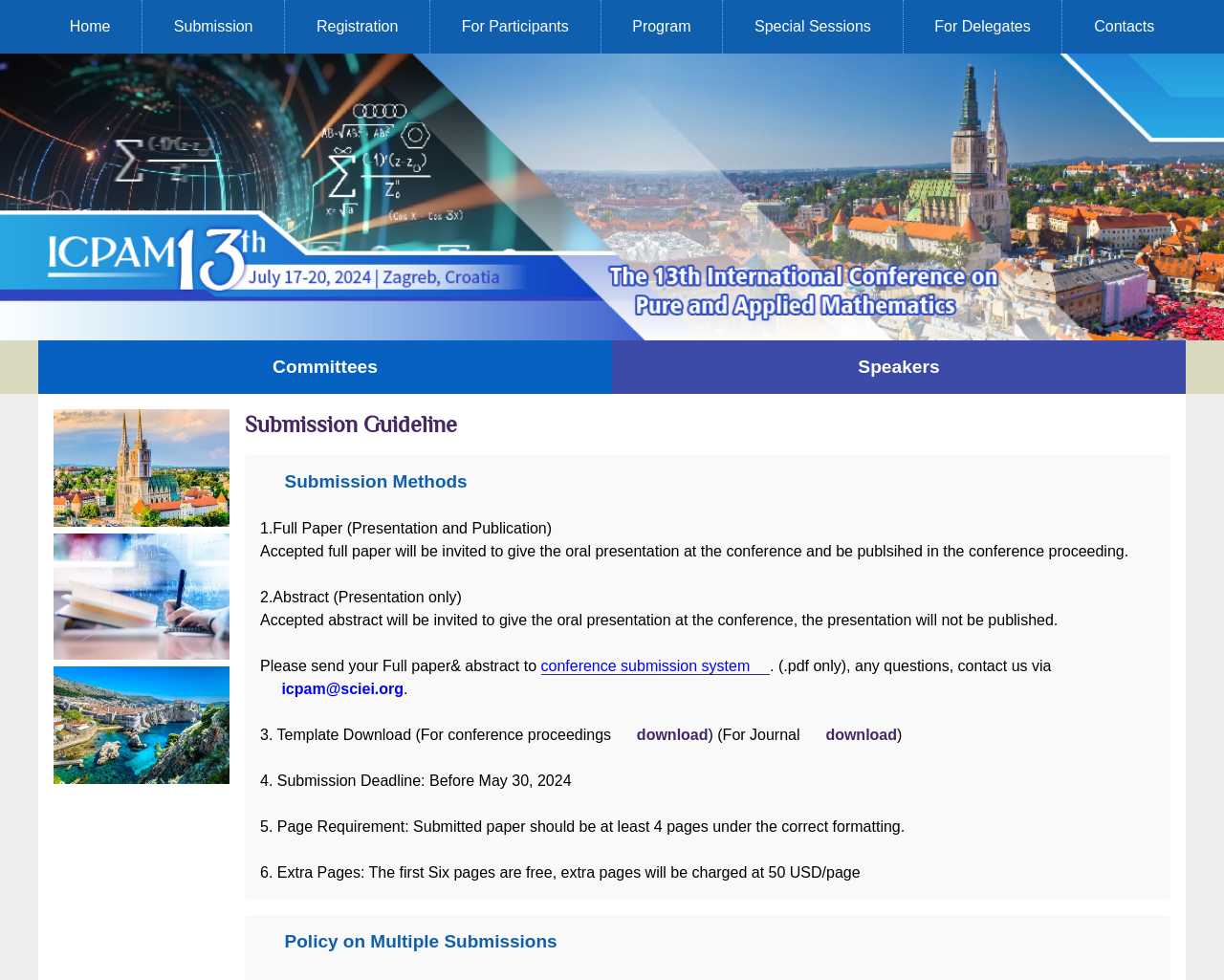Using the format (top-left x, top-left y, bottom-right x, bottom-right y), and given the element description, identify the bounding box coordinates within the screenshot: News

None